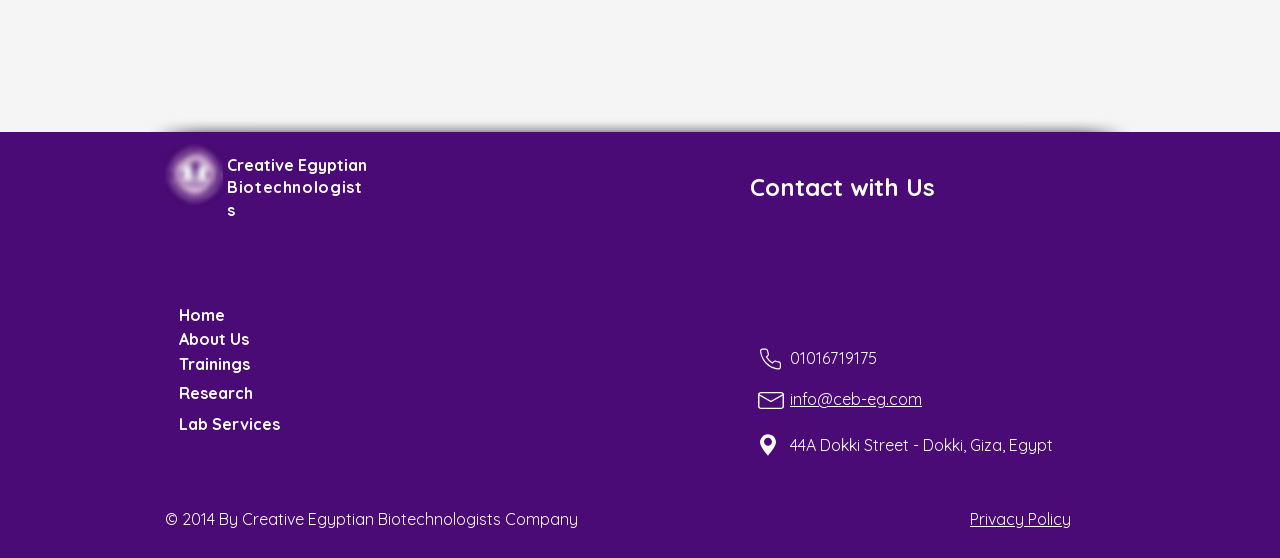Please mark the clickable region by giving the bounding box coordinates needed to complete this instruction: "Go to About Us page".

[0.14, 0.588, 0.217, 0.627]